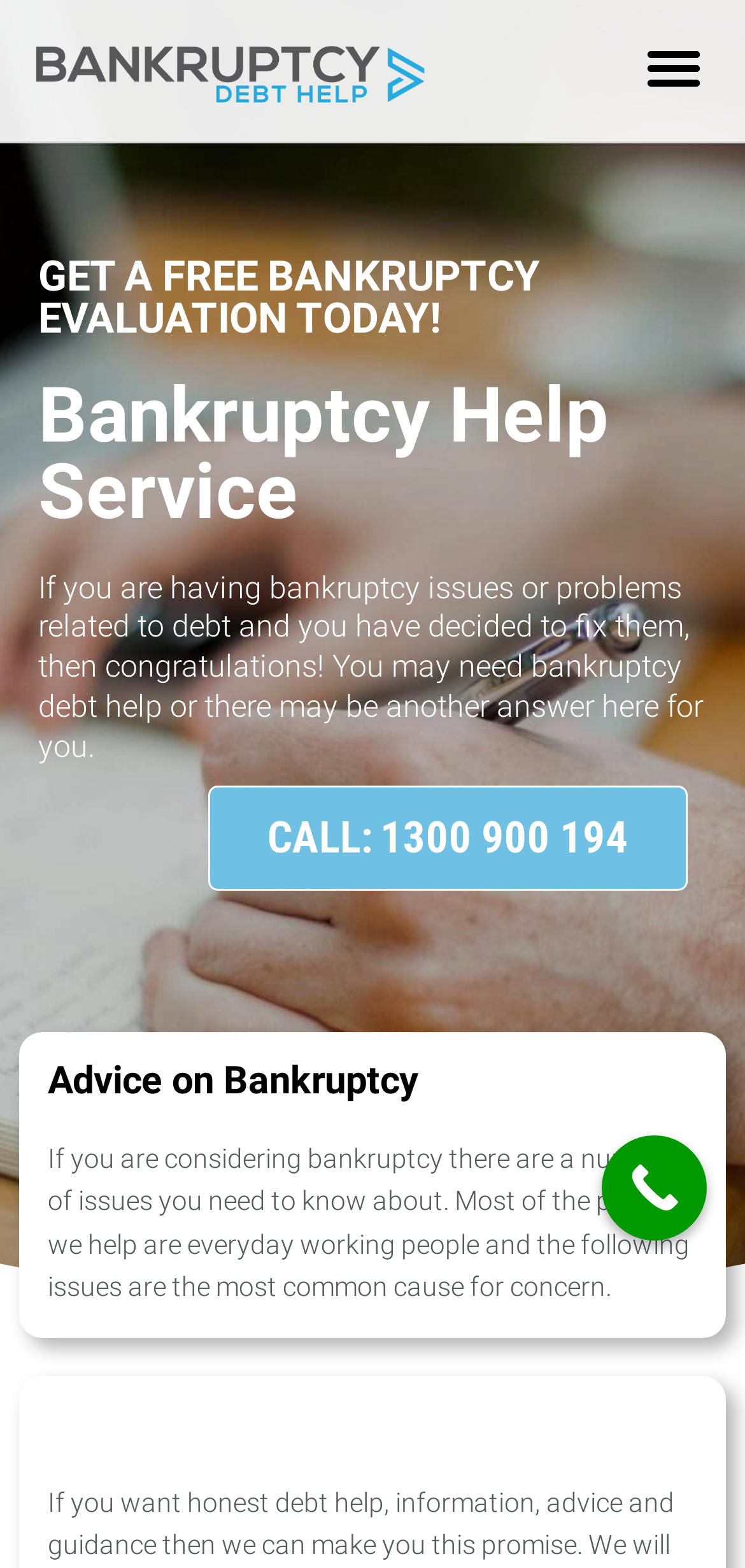Extract the bounding box coordinates of the UI element described by: "Menu". The coordinates should include four float numbers ranging from 0 to 1, e.g., [left, top, right, bottom].

[0.846, 0.016, 0.962, 0.071]